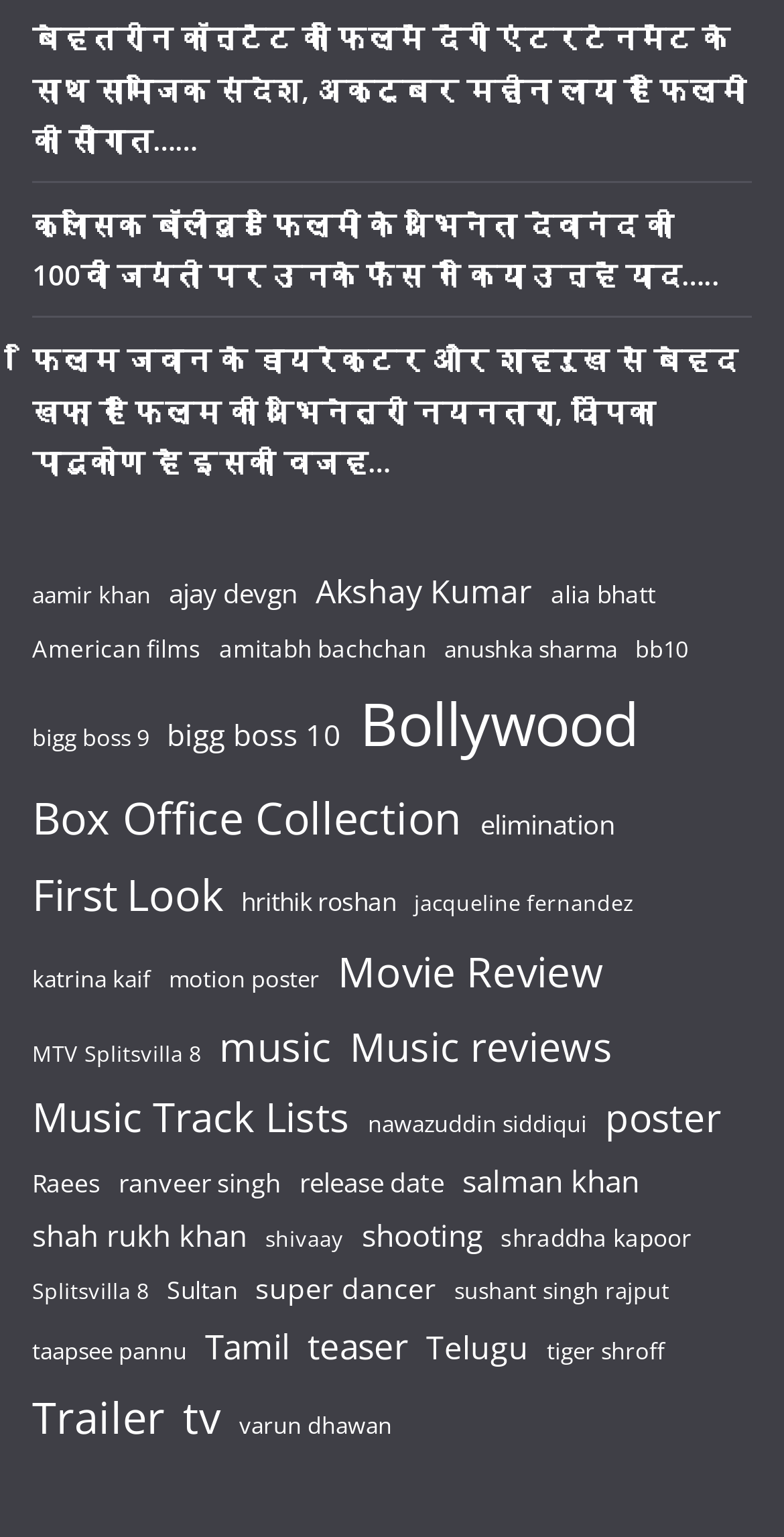Please examine the image and provide a detailed answer to the question: Which actor has the most items in this webpage?

After reviewing the links, I found that Salman Khan has 94 items, which is the highest number of items among all the actors mentioned on the webpage.